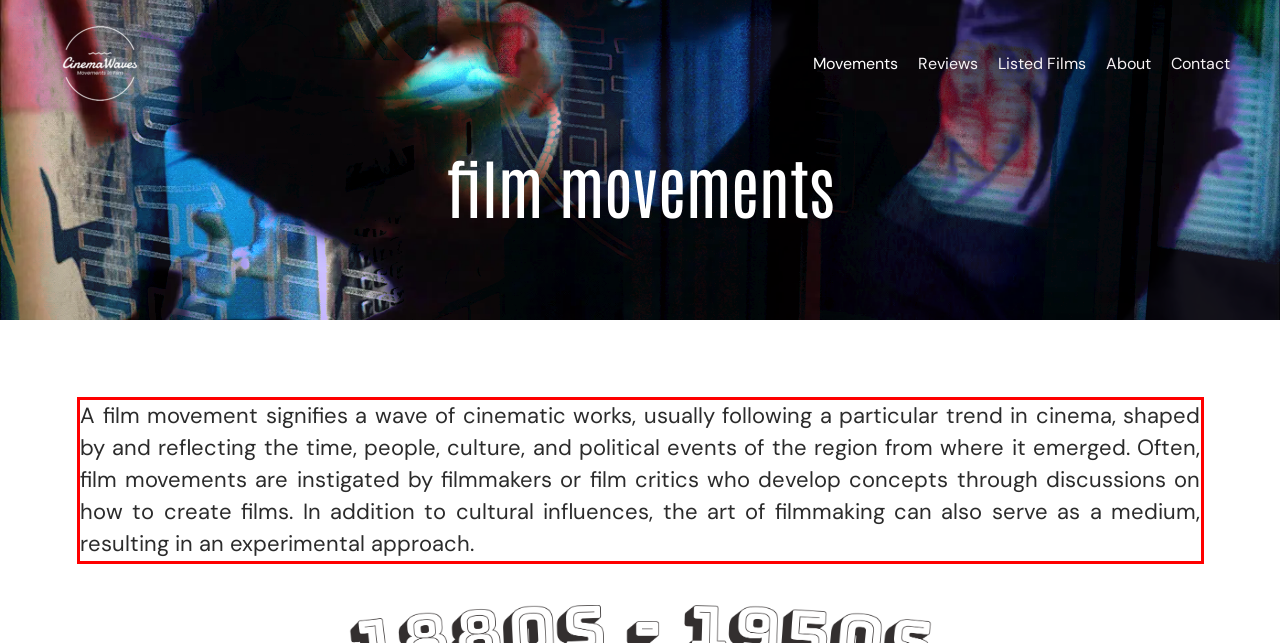You are provided with a screenshot of a webpage containing a red bounding box. Please extract the text enclosed by this red bounding box.

A film movement signifies a wave of cinematic works, usually following a particular trend in cinema, shaped by and reflecting the time, people, culture, and political events of the region from where it emerged. Often, film movements are instigated by filmmakers or film critics who develop concepts through discussions on how to create films. In addition to cultural influences, the art of filmmaking can also serve as a medium, resulting in an experimental approach.